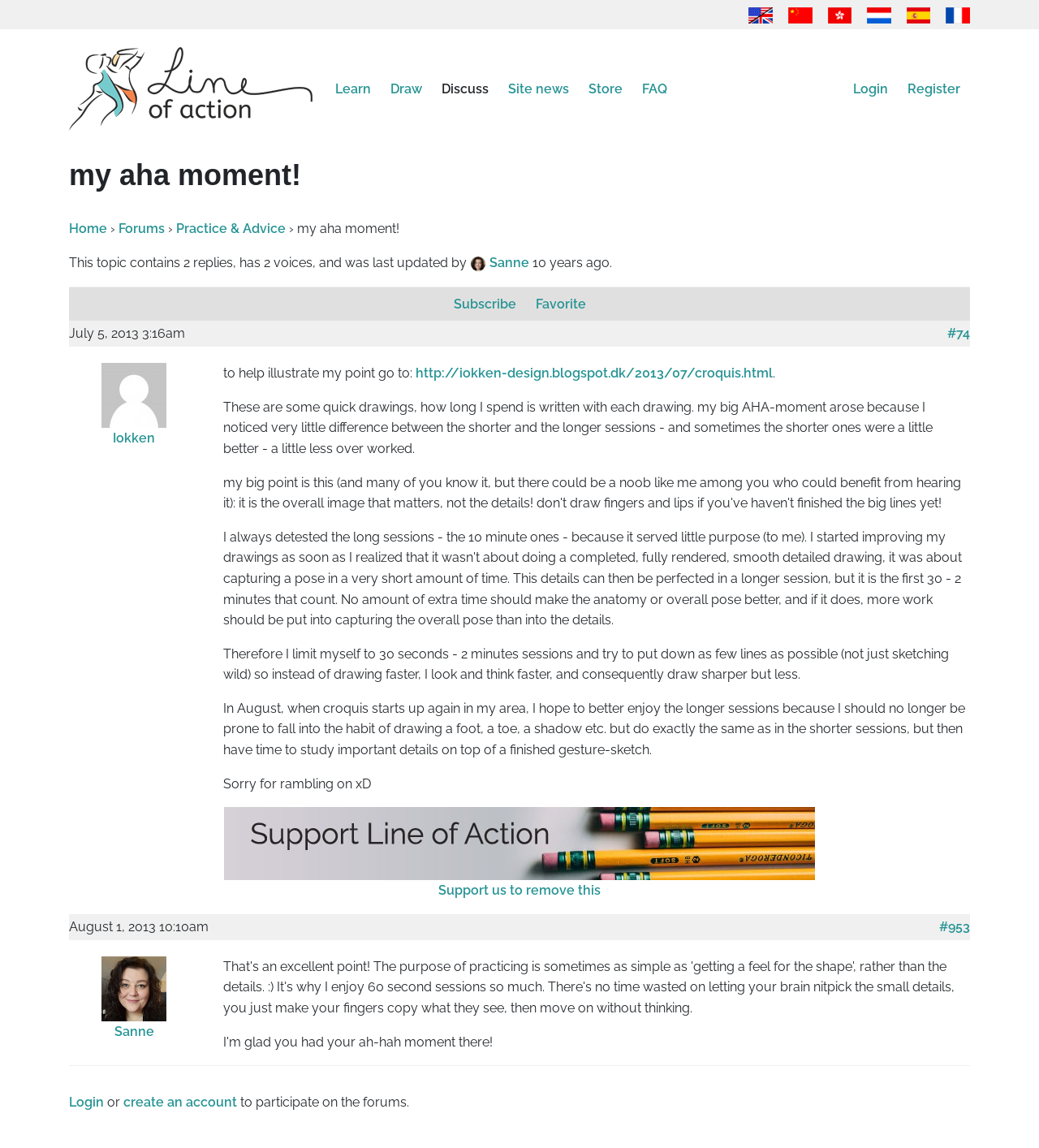Provide the bounding box coordinates of the HTML element described as: "parent_node: July 5, 2013 3:16am". The bounding box coordinates should be four float numbers between 0 and 1, i.e., [left, top, right, bottom].

[0.066, 0.703, 0.934, 0.767]